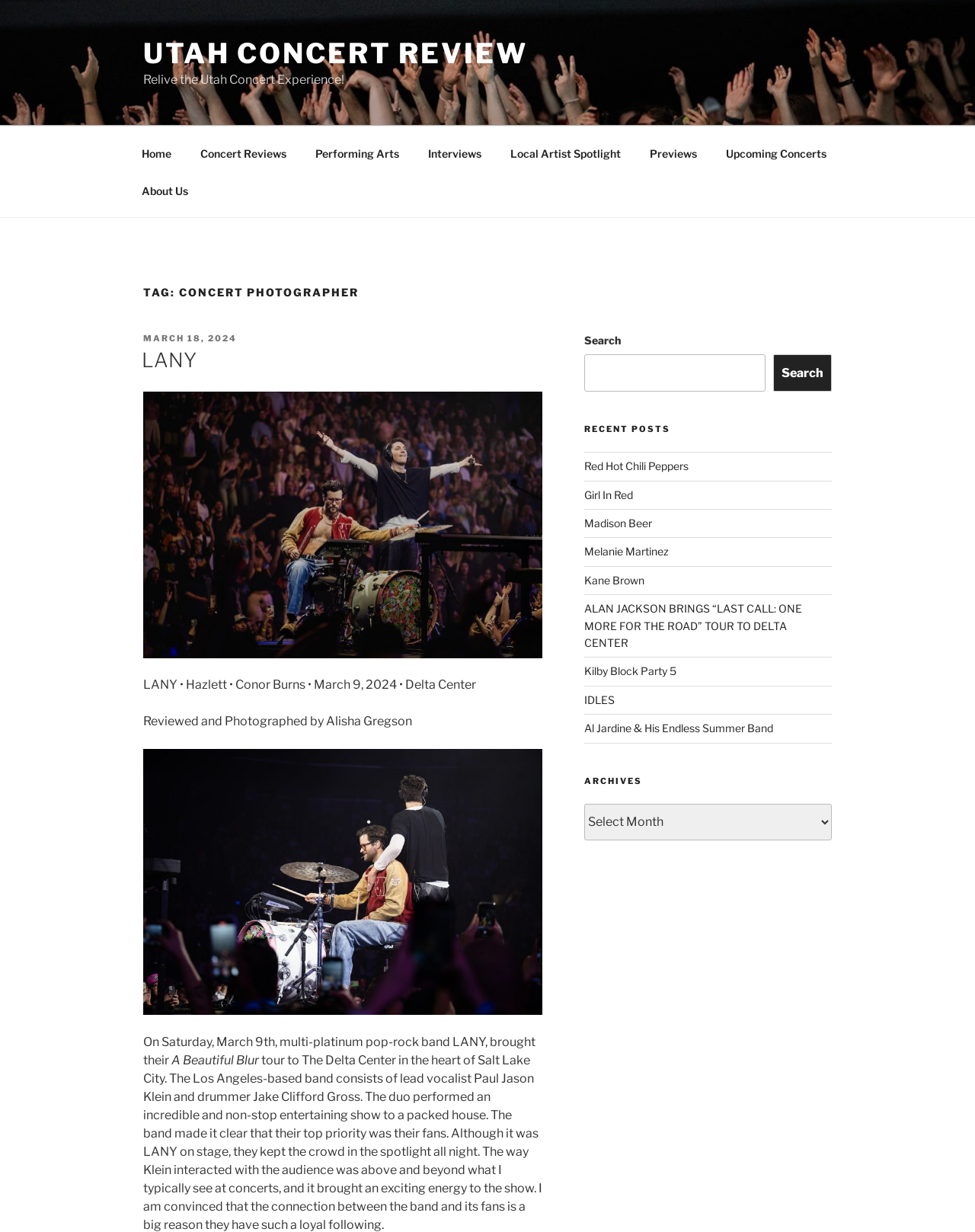What is the name of the photographer who reviewed the concert?
Answer the question with a detailed explanation, including all necessary information.

I found the answer by looking at the static text 'Reviewed and Photographed by Alisha Gregson', which is a child element of the heading 'TAG: CONCERT PHOTOGRAPHER'. This text mentions the name of the photographer as Alisha Gregson.